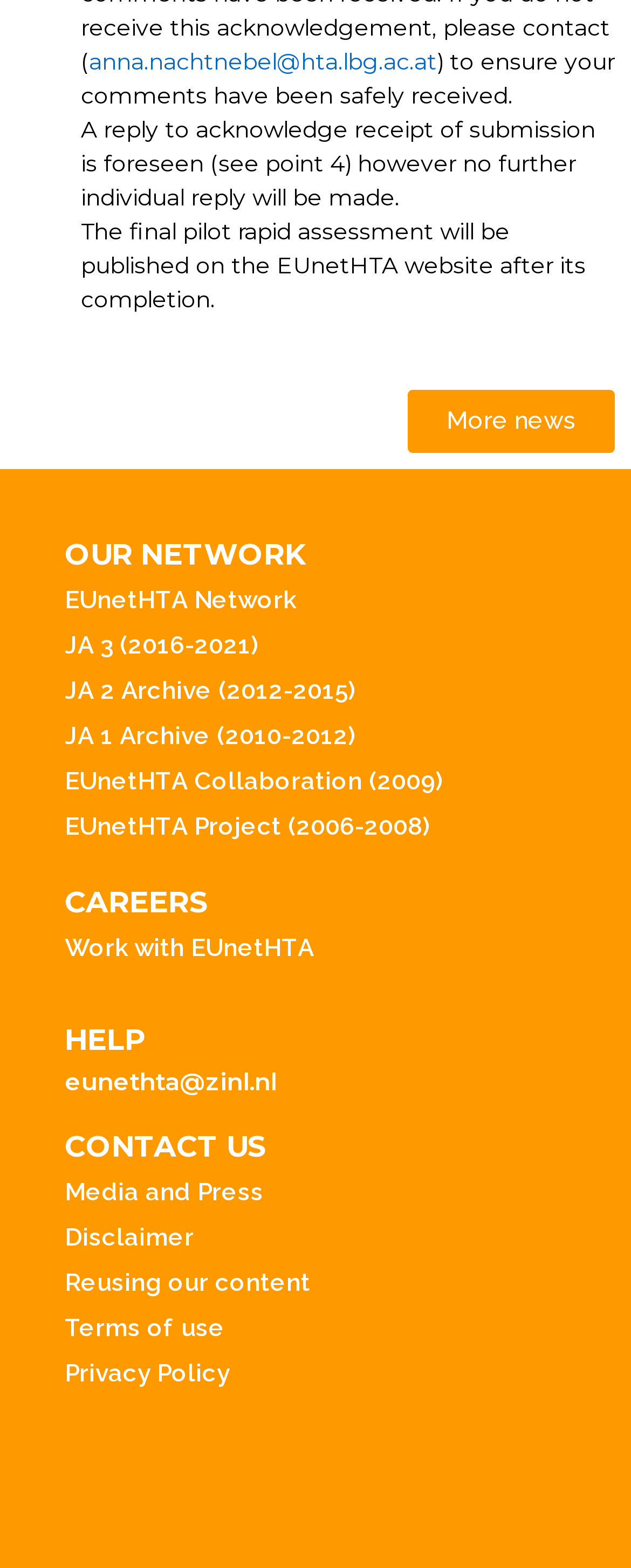Provide the bounding box coordinates of the HTML element this sentence describes: "Reusing our content". The bounding box coordinates consist of four float numbers between 0 and 1, i.e., [left, top, right, bottom].

[0.103, 0.803, 0.897, 0.832]